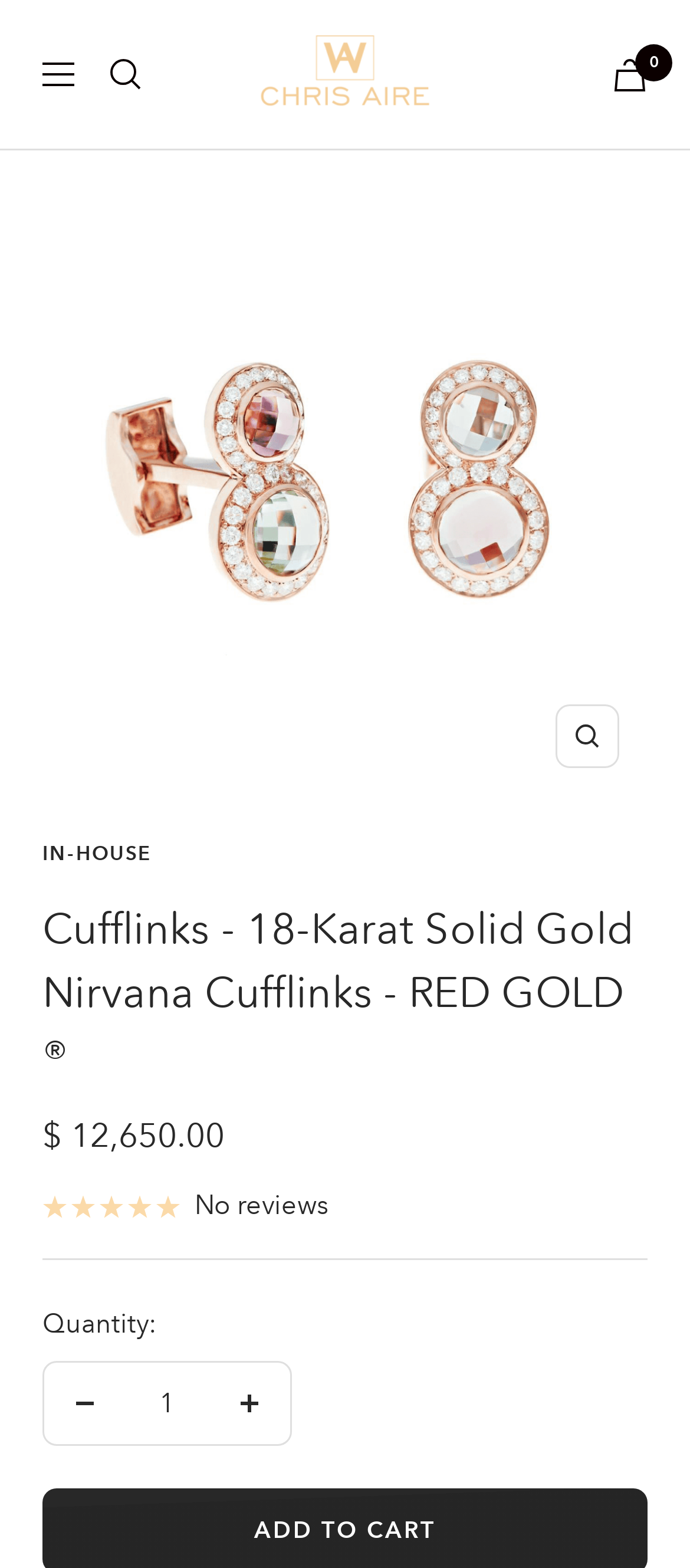Please answer the following question using a single word or phrase: 
What is the material of the Nirvana cufflinks?

18-karat solid gold